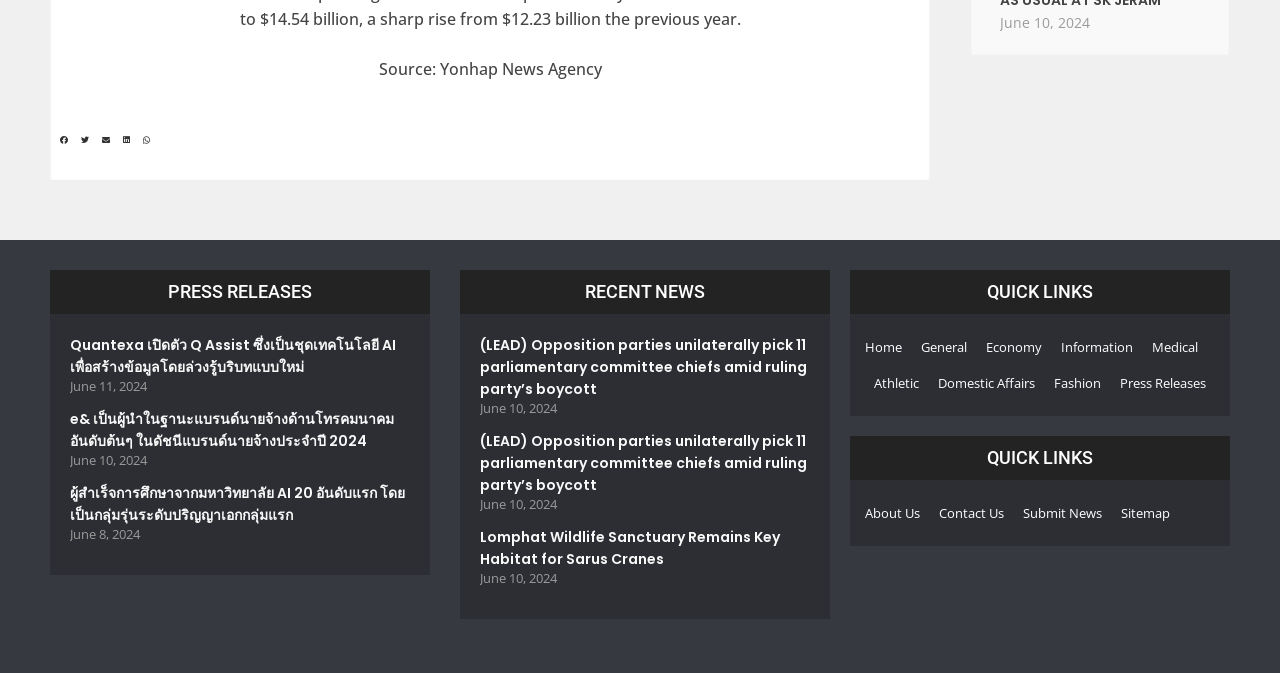Can you specify the bounding box coordinates of the area that needs to be clicked to fulfill the following instruction: "View recent news about opposition parties"?

[0.375, 0.497, 0.63, 0.593]